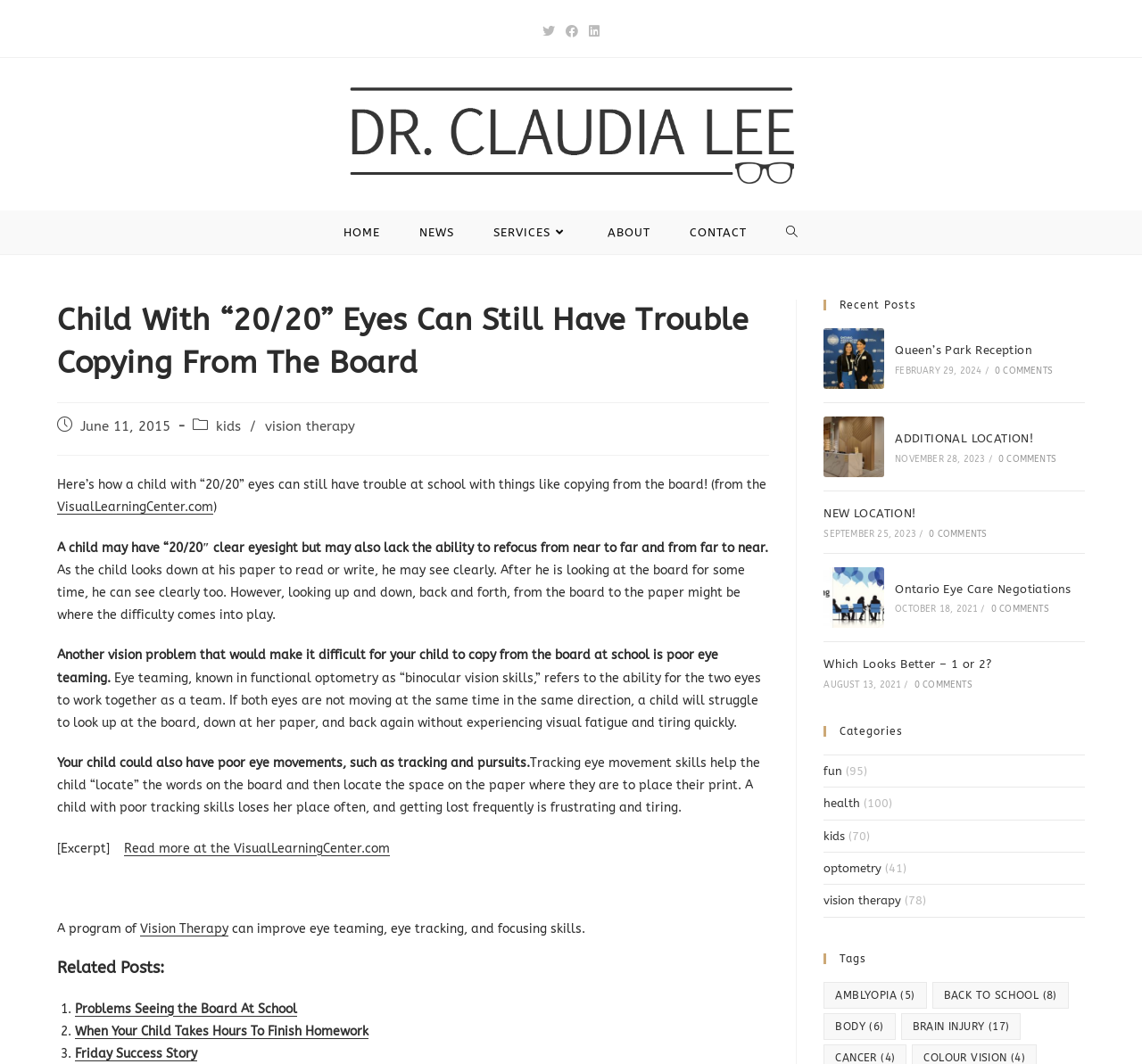Locate the bounding box coordinates of the element to click to perform the following action: 'Click on the Twitter link'. The coordinates should be given as four float values between 0 and 1, in the form of [left, top, right, bottom].

[0.47, 0.019, 0.491, 0.04]